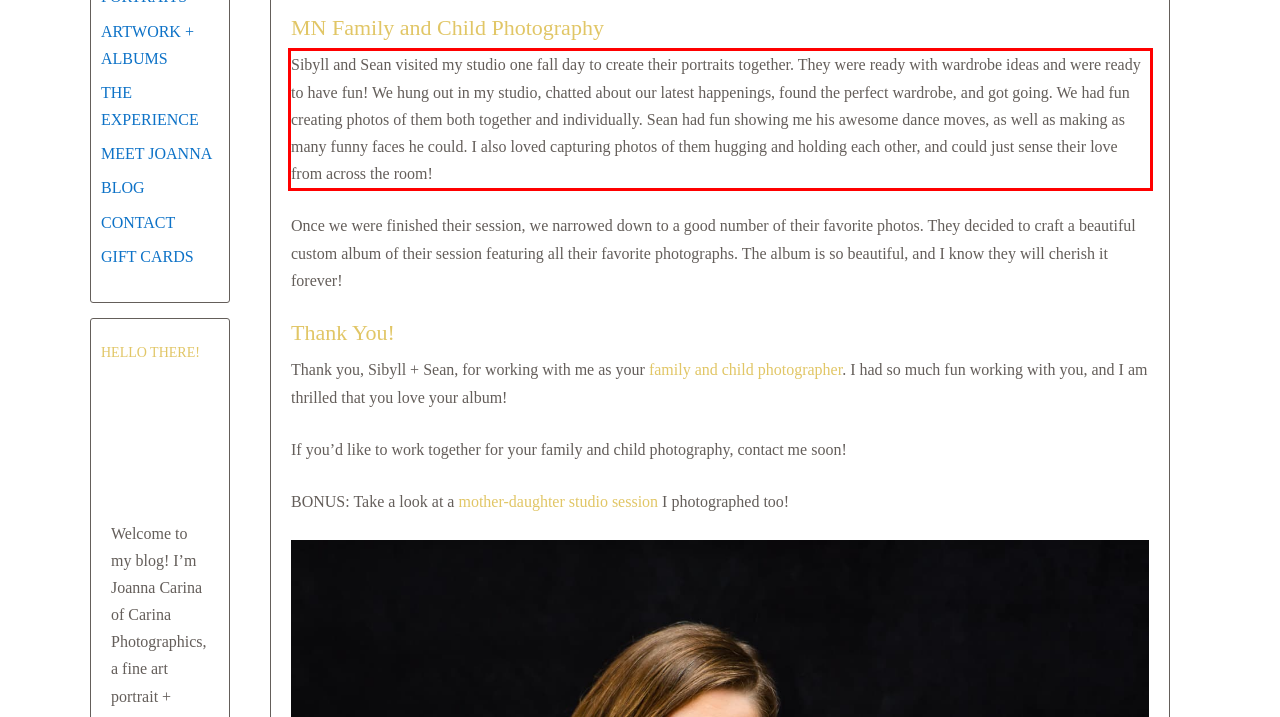Please examine the webpage screenshot and extract the text within the red bounding box using OCR.

Sibyll and Sean visited my studio one fall day to create their portraits together. They were ready with wardrobe ideas and were ready to have fun! We hung out in my studio, chatted about our latest happenings, found the perfect wardrobe, and got going. We had fun creating photos of them both together and individually. Sean had fun showing me his awesome dance moves, as well as making as many funny faces he could. I also loved capturing photos of them hugging and holding each other, and could just sense their love from across the room!